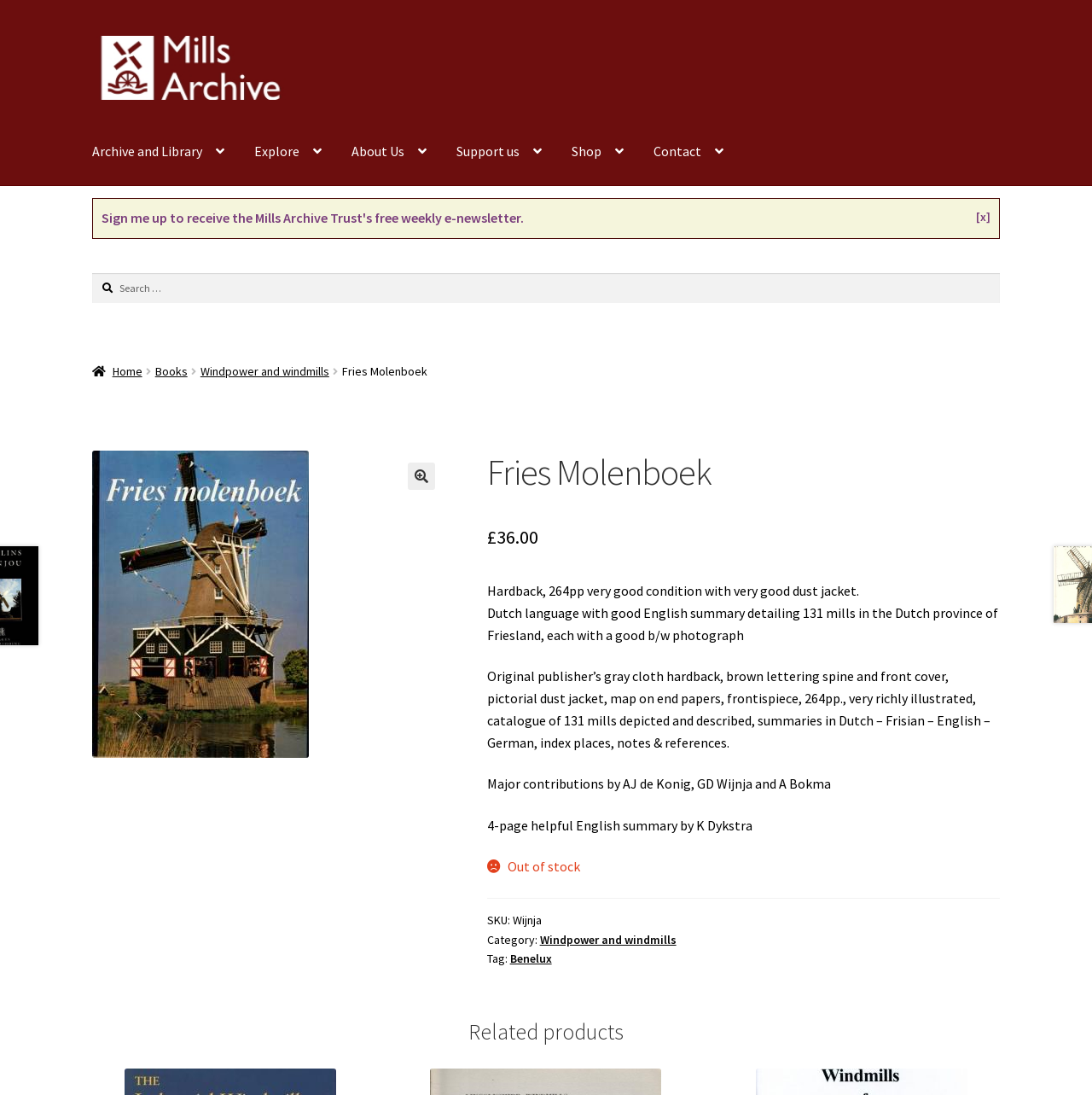With reference to the screenshot, provide a detailed response to the question below:
What is the category of the book?

I found the answer by looking at the section that describes the book, where it says 'Category: Windpower and windmills'. This suggests that the category of the book is Windpower and windmills.